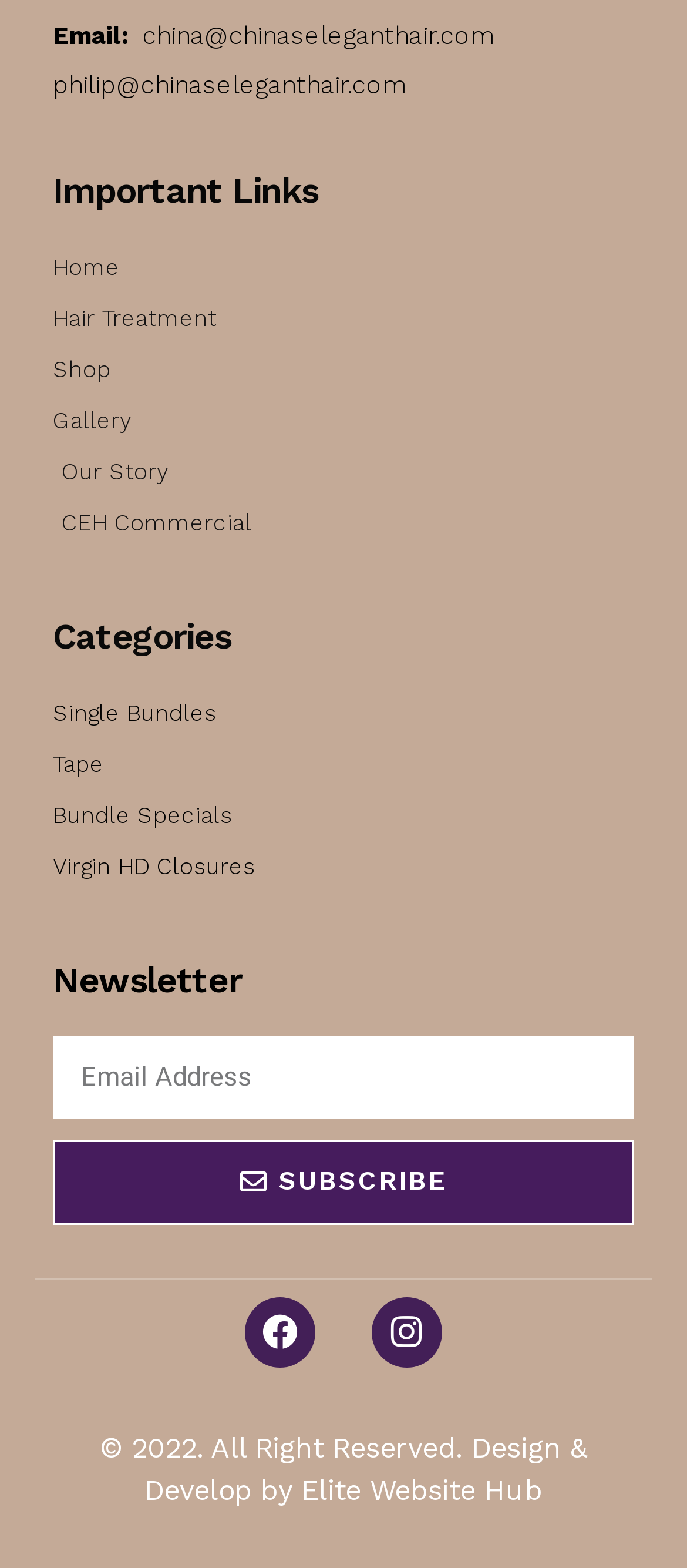Show me the bounding box coordinates of the clickable region to achieve the task as per the instruction: "Enter email address".

[0.077, 0.661, 0.923, 0.713]